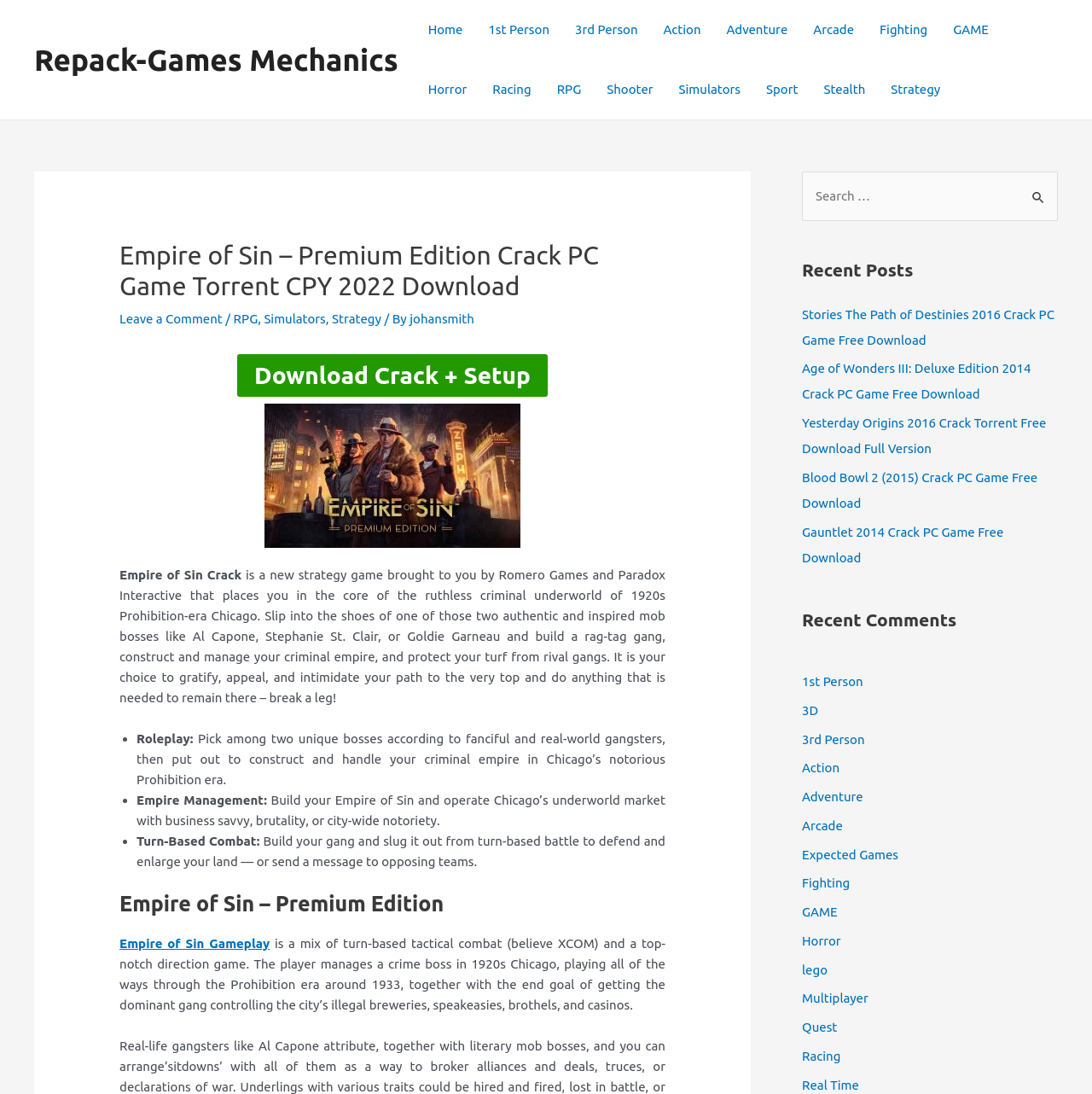Find and extract the text of the primary heading on the webpage.

Empire of Sin – Premium Edition Crack PC Game Torrent CPY 2022 Download